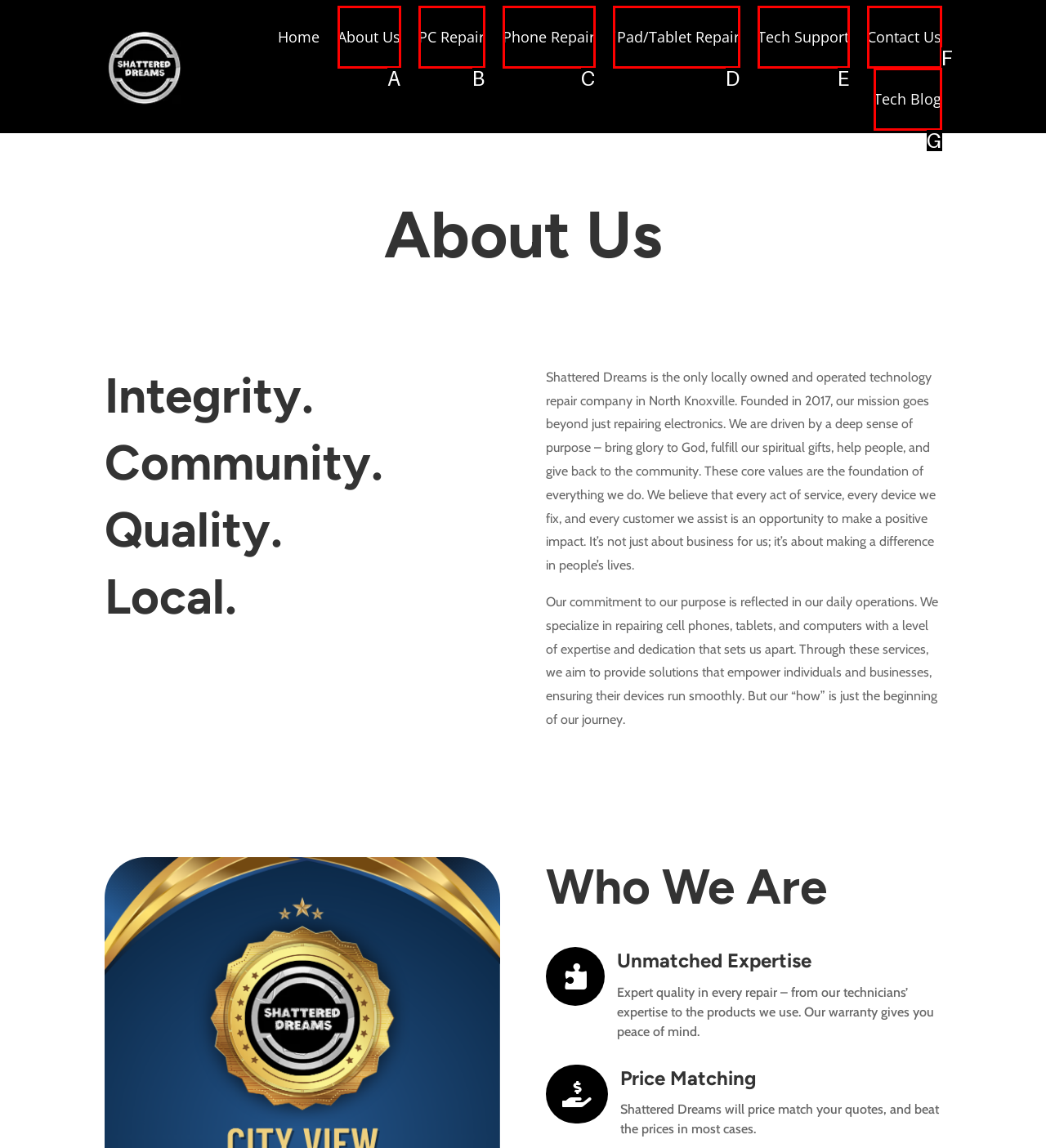Determine which HTML element corresponds to the description: Contact Us. Provide the letter of the correct option.

F